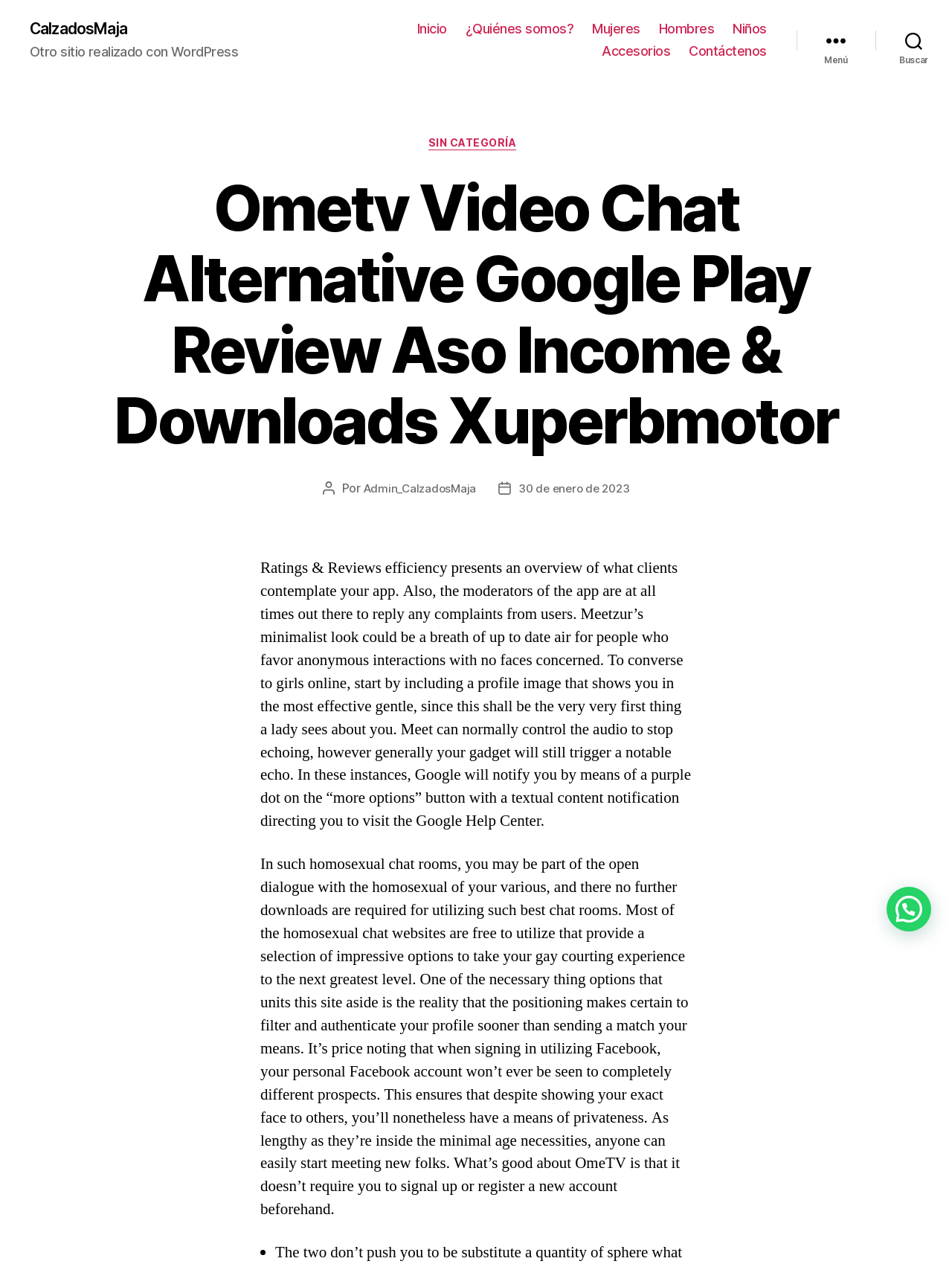Extract the top-level heading from the webpage and provide its text.

Ometv Video Chat Alternative Google Play Review Aso Income & Downloads Xuperbmotor